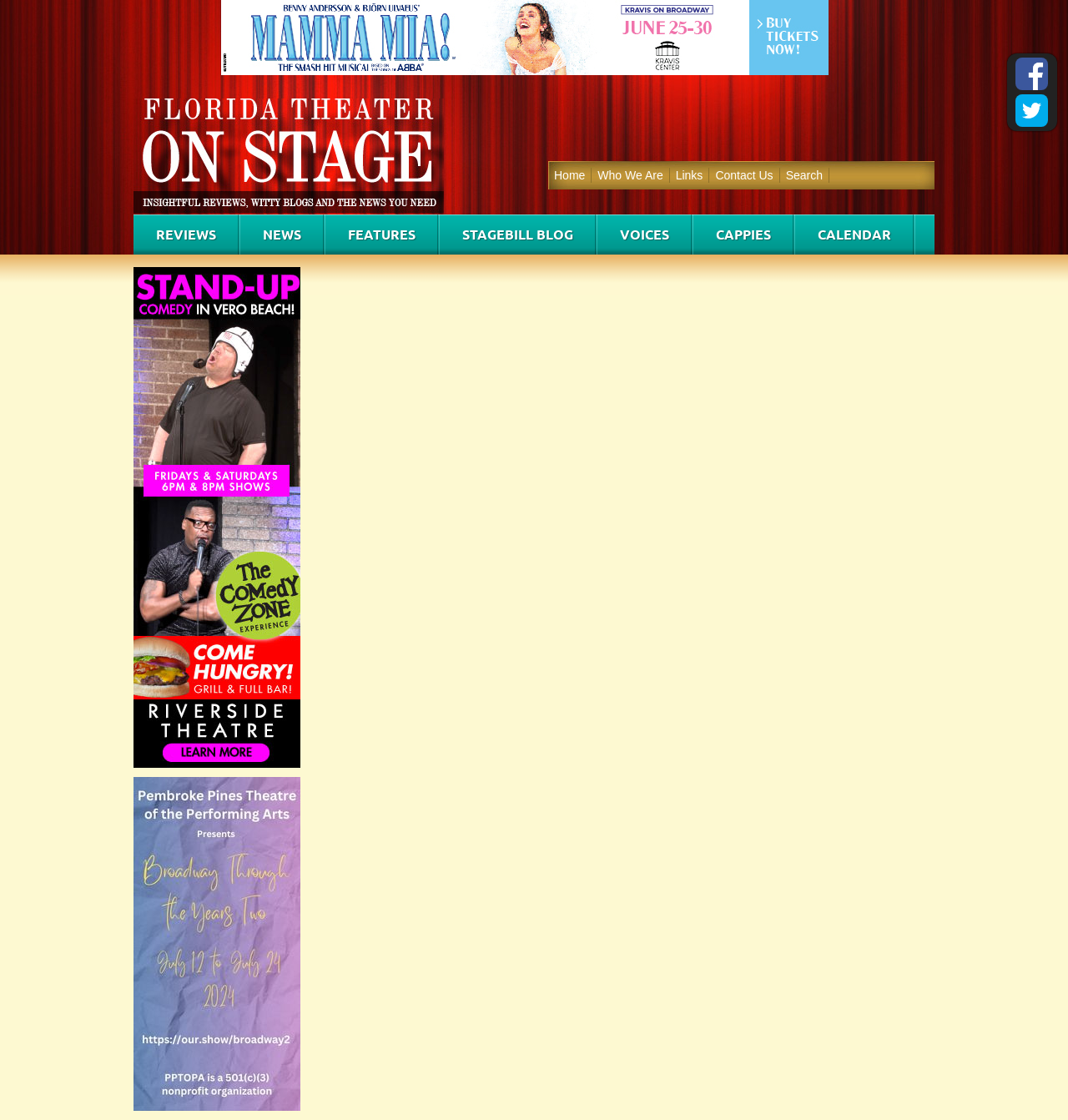Using the format (top-left x, top-left y, bottom-right x, bottom-right y), provide the bounding box coordinates for the described UI element. All values should be floating point numbers between 0 and 1: Home

[0.513, 0.15, 0.554, 0.163]